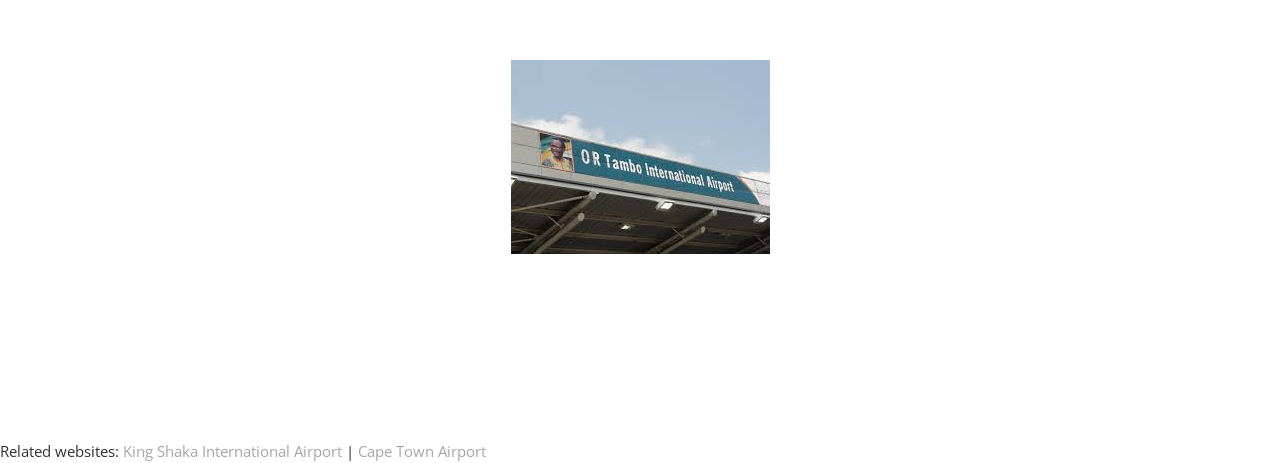Respond to the following query with just one word or a short phrase: 
What separates the links below the 'Related websites:' text?

A vertical bar